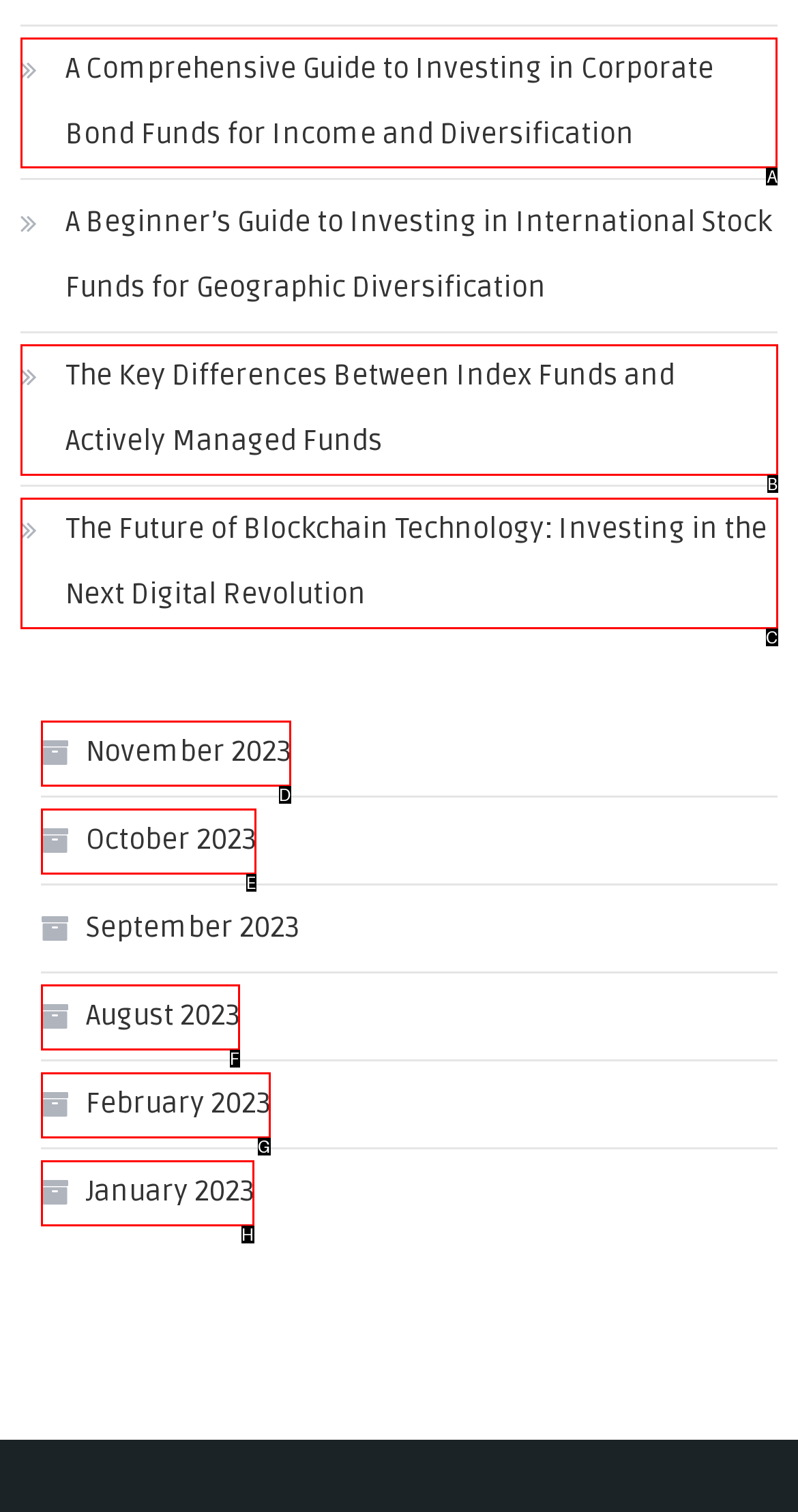Indicate the HTML element to be clicked to accomplish this task: Read about investing in corporate bond funds Respond using the letter of the correct option.

A